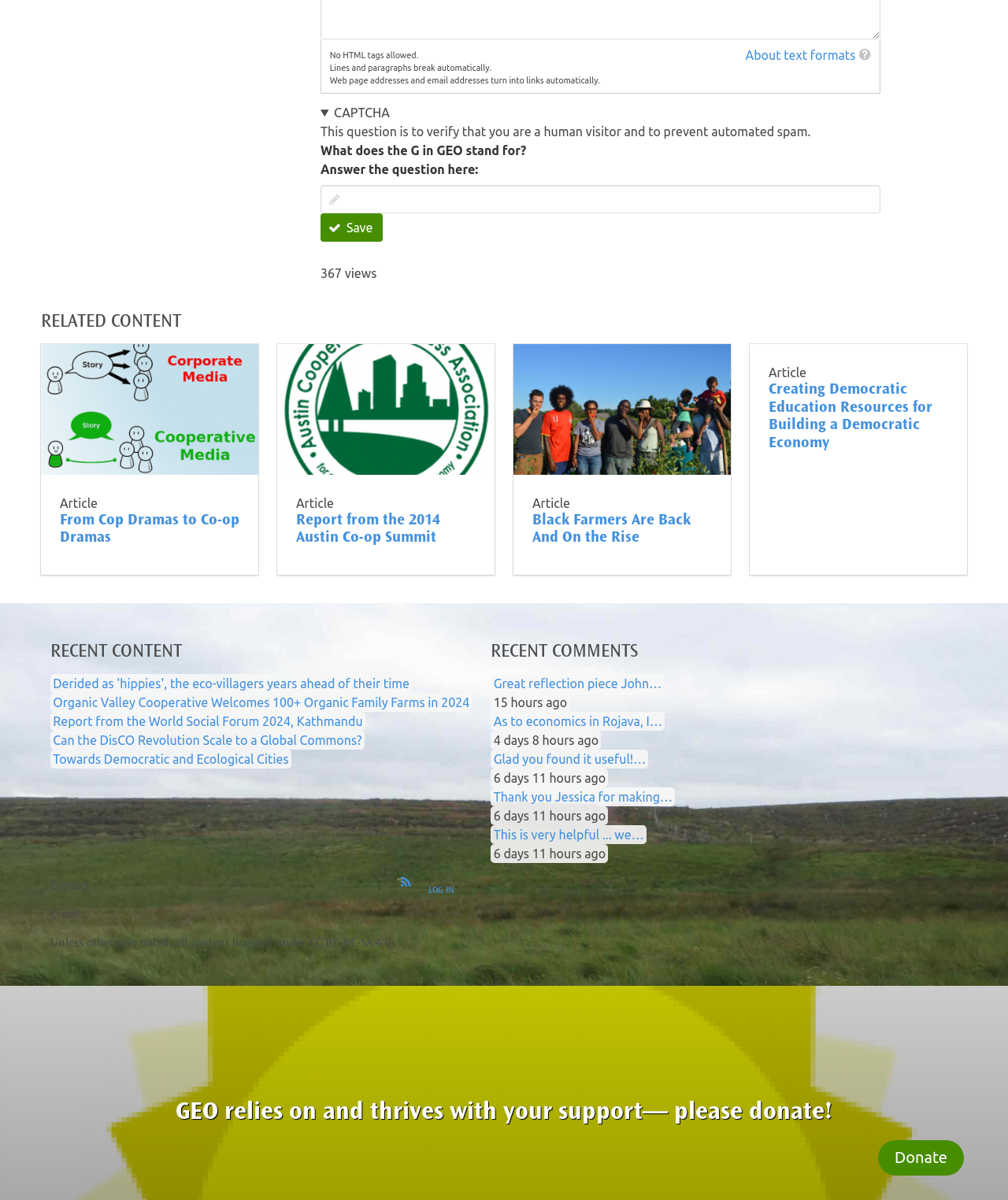What type of content is listed under 'RELATED CONTENT'?
Look at the image and answer the question with a single word or phrase.

Articles